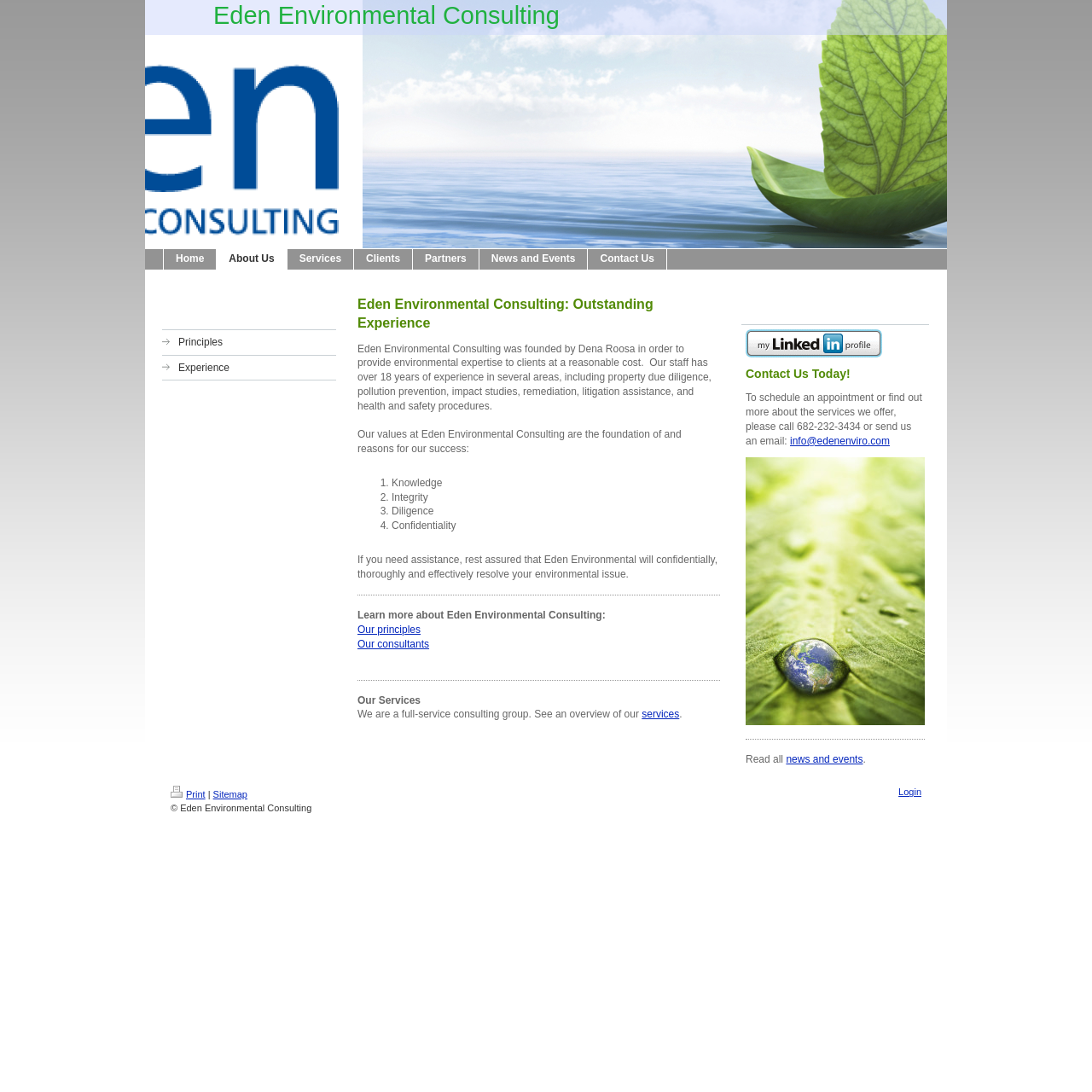What is the email address to contact Eden Environmental Consulting?
Using the screenshot, give a one-word or short phrase answer.

info@edenenviro.com